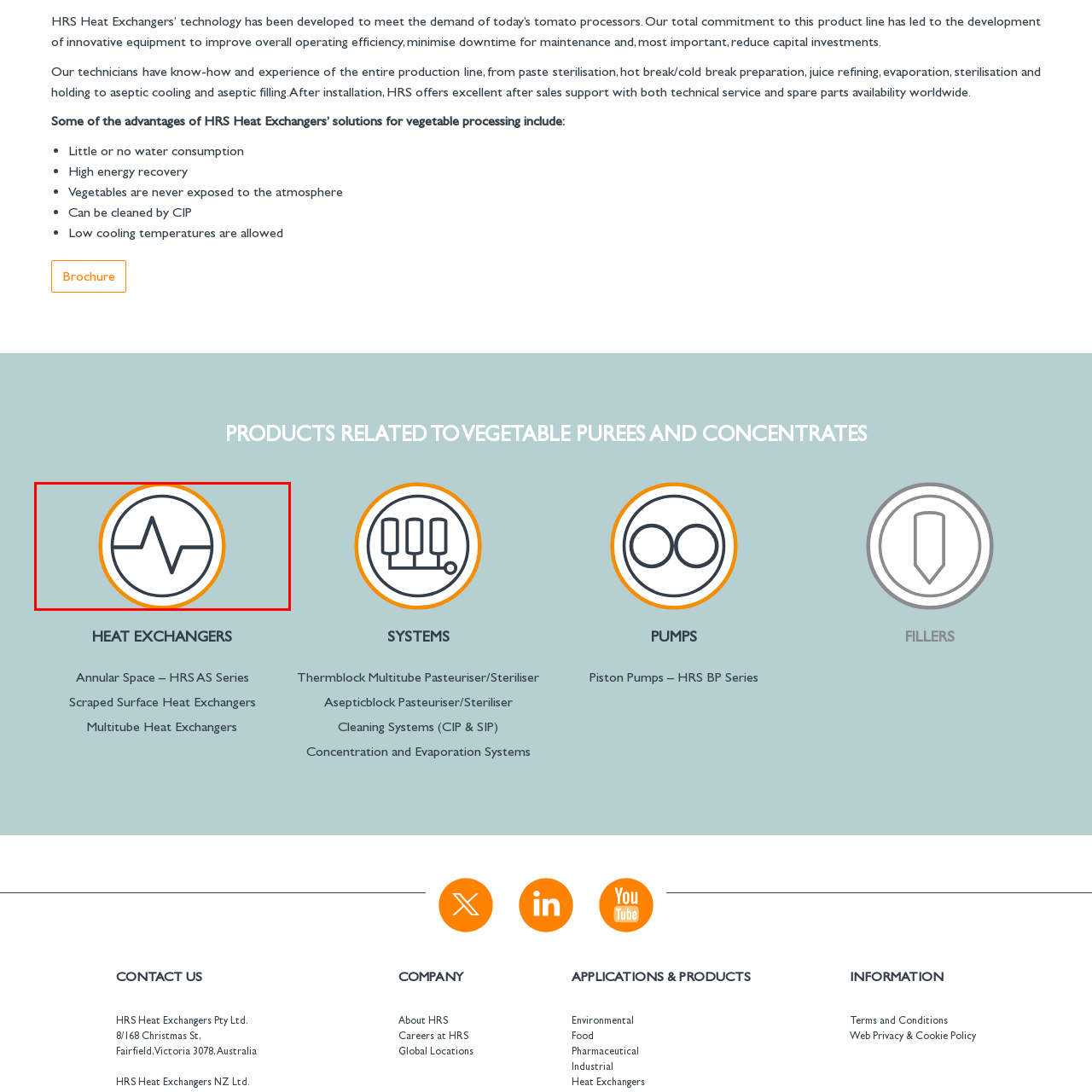What color is the bold ring?
Focus on the content inside the red bounding box and offer a detailed explanation.

The caption describes the design as having 'a bold orange ring that adds a vibrant contrast against the light blue background', which clearly indicates that the bold ring is orange in color.